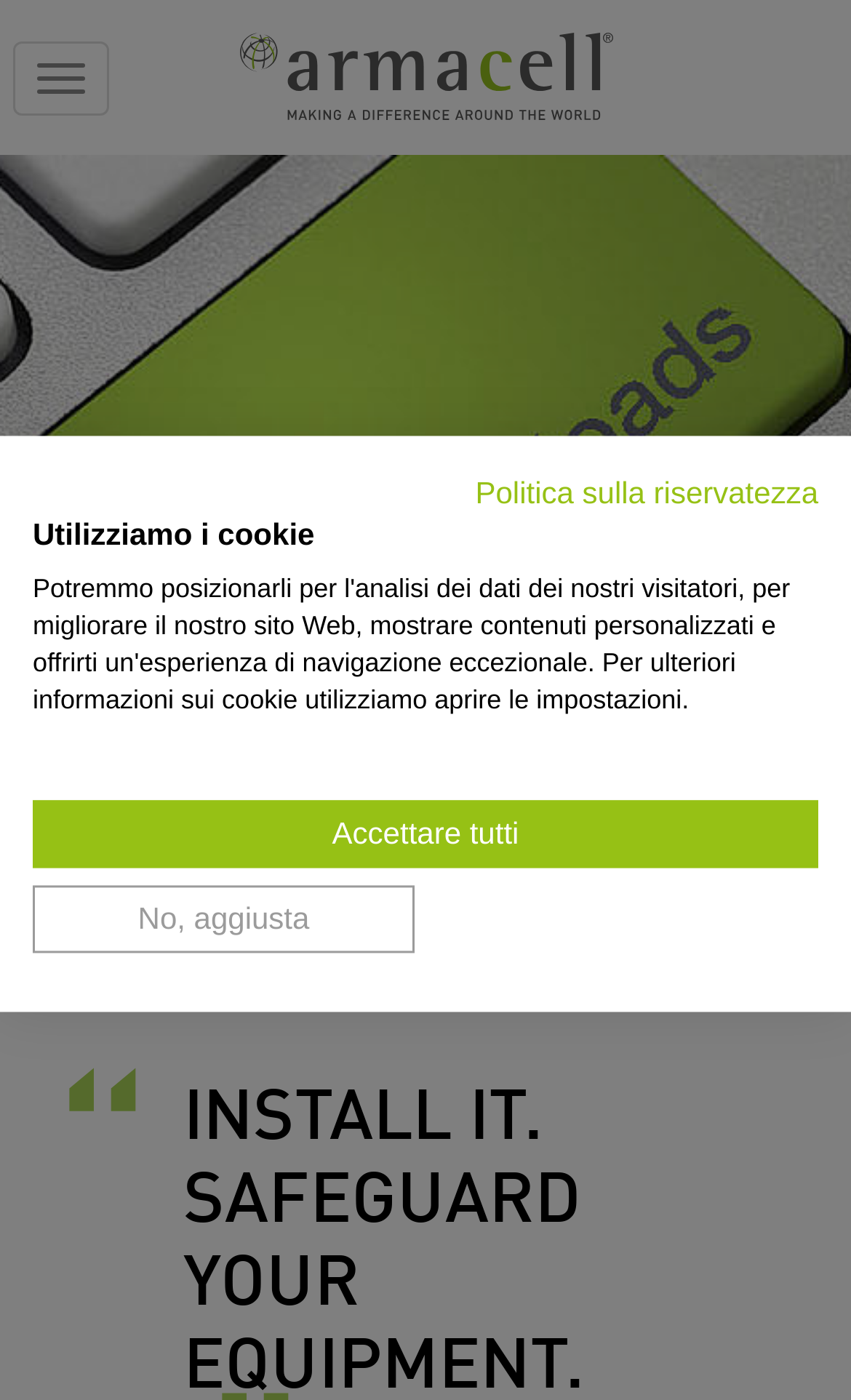Find the bounding box coordinates for the HTML element described as: "Politica sulla riservatezza". The coordinates should consist of four float values between 0 and 1, i.e., [left, top, right, bottom].

[0.559, 0.339, 0.962, 0.364]